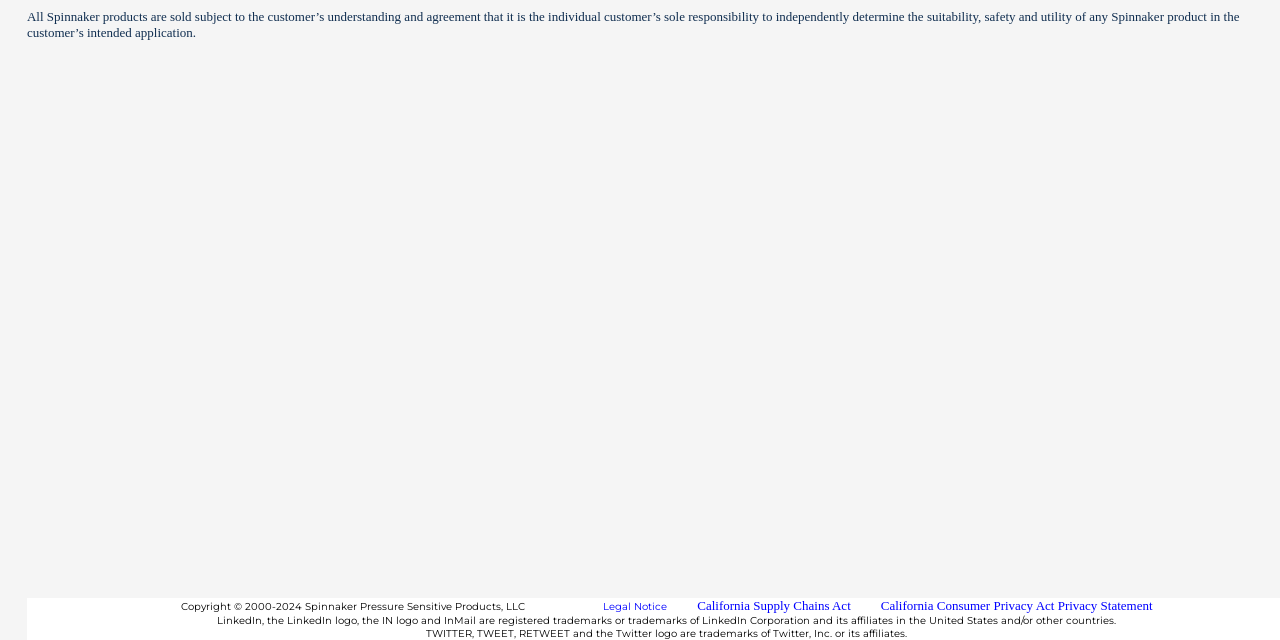Identify the bounding box of the UI element described as follows: "Legal Notice". Provide the coordinates as four float numbers in the range of 0 to 1 [left, top, right, bottom].

[0.471, 0.938, 0.521, 0.958]